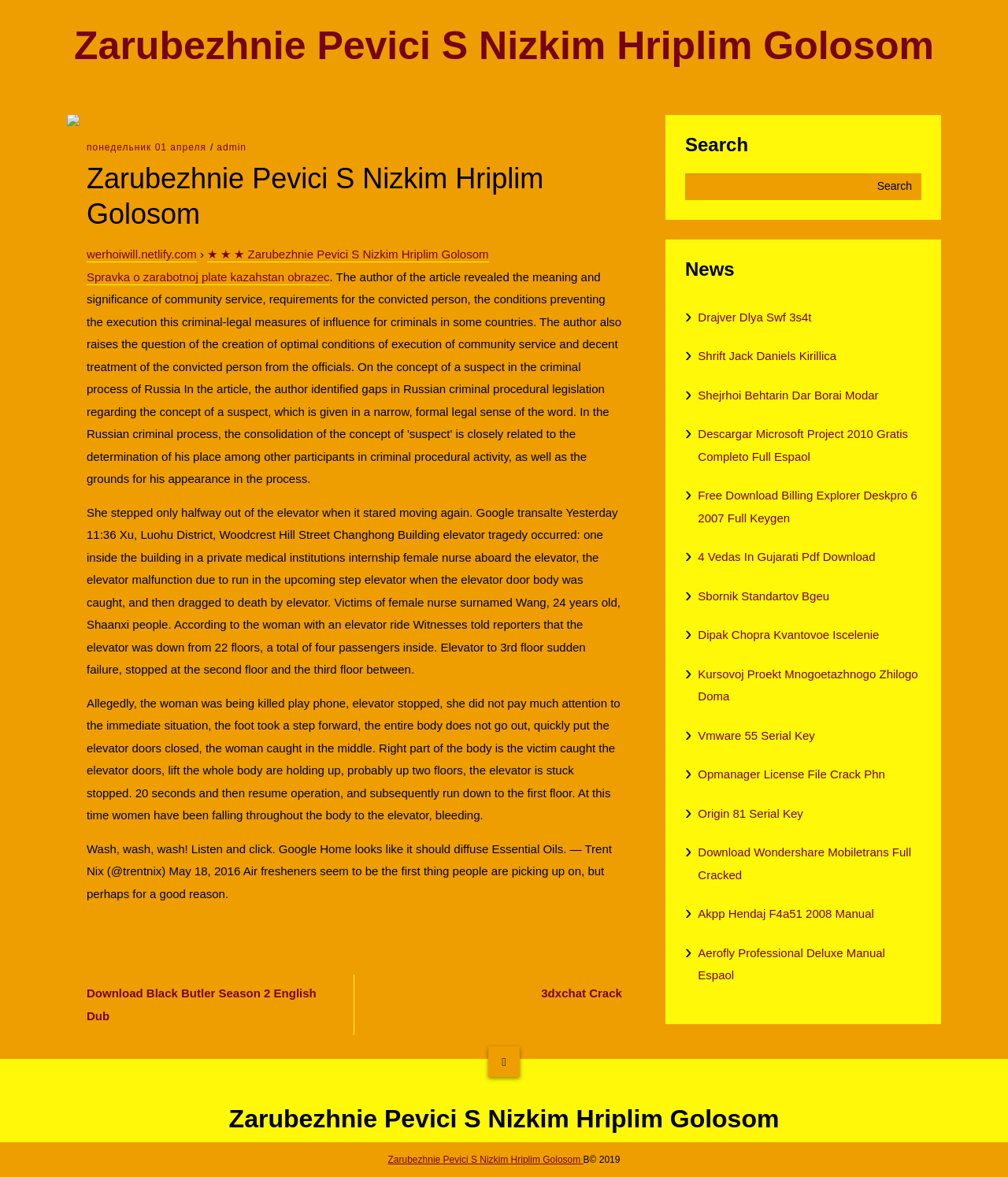Locate the bounding box coordinates of the element that should be clicked to execute the following instruction: "Read the news about the elevator tragedy".

[0.086, 0.43, 0.616, 0.574]